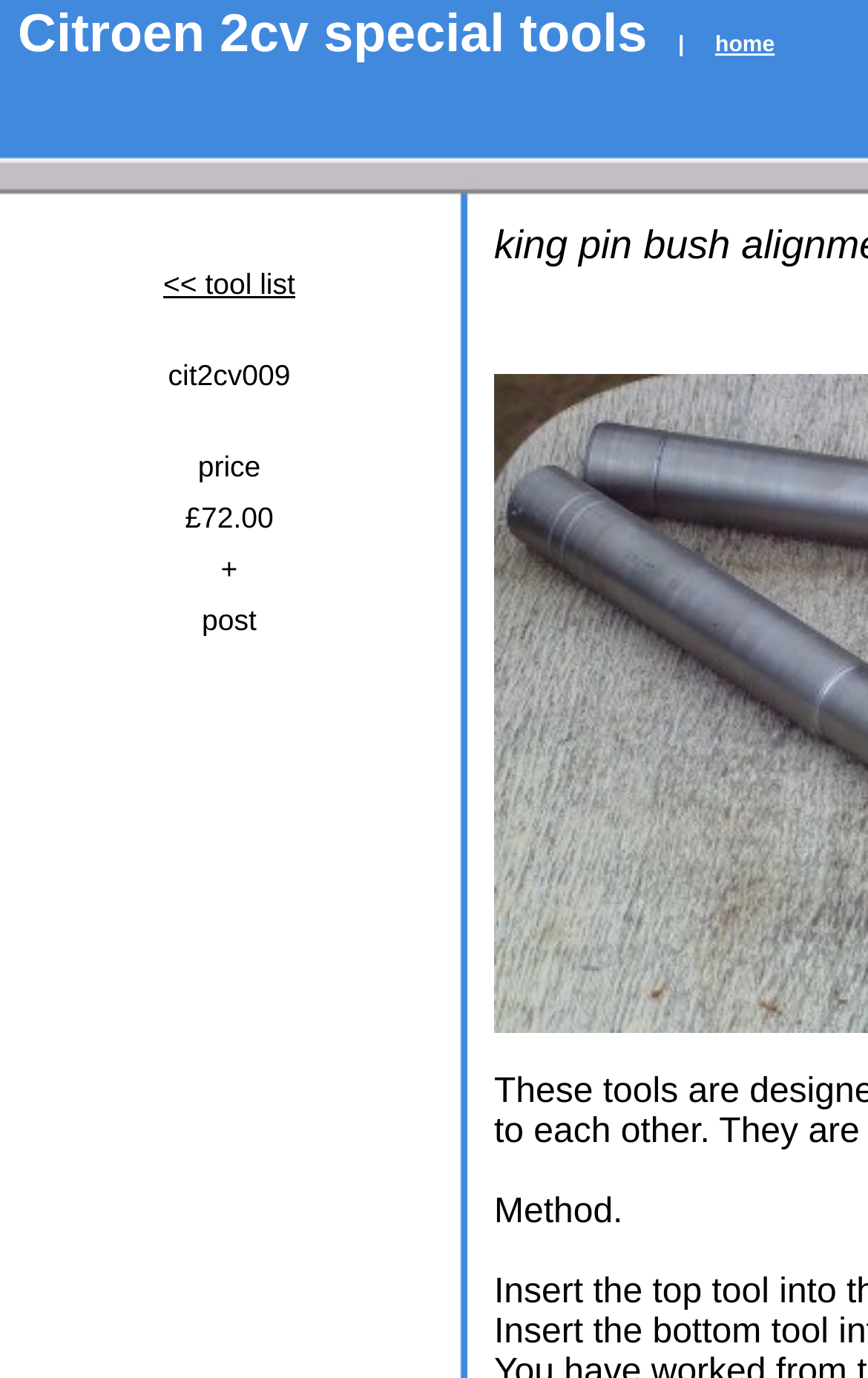Utilize the information from the image to answer the question in detail:
What is the price of the tool?

The price of the tool can be found in the text '£72.00' which is located below the text 'price' and above the '+' symbol.